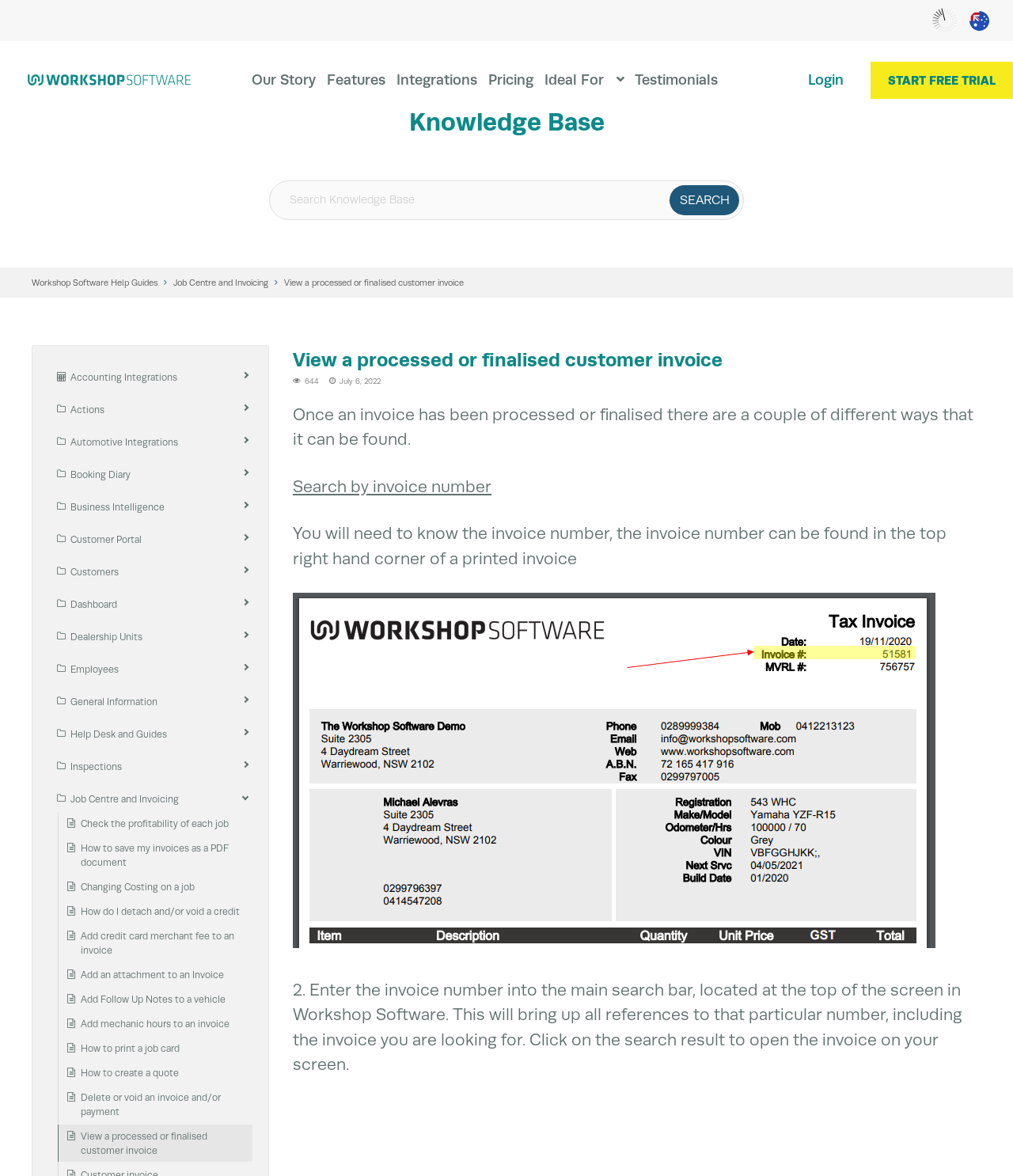Please extract the webpage's main title and generate its text content.

View a processed or finalised customer invoice